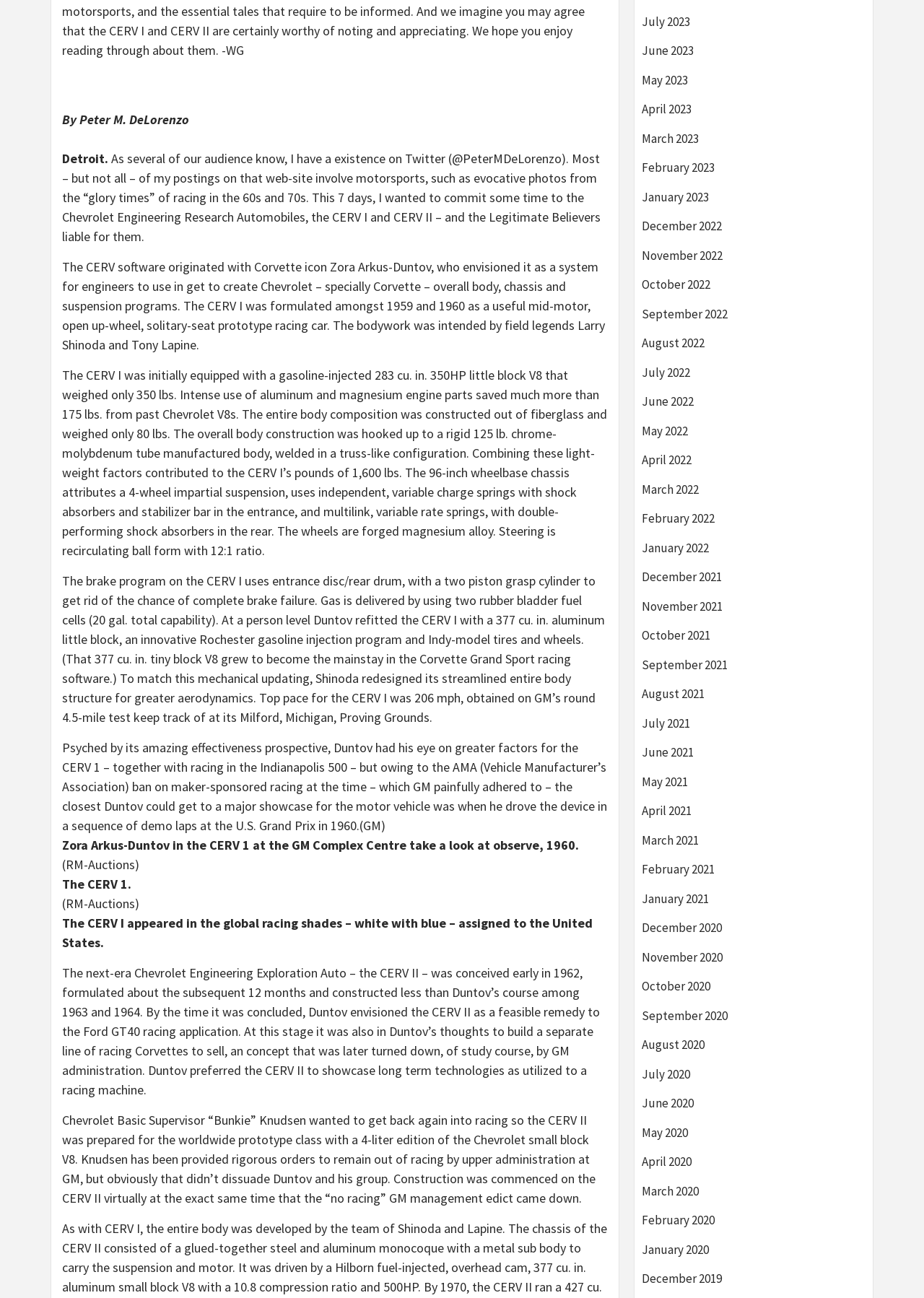Locate the bounding box coordinates of the clickable region necessary to complete the following instruction: "Click on the link to January 2020". Provide the coordinates in the format of four float numbers between 0 and 1, i.e., [left, top, right, bottom].

[0.695, 0.956, 0.937, 0.978]